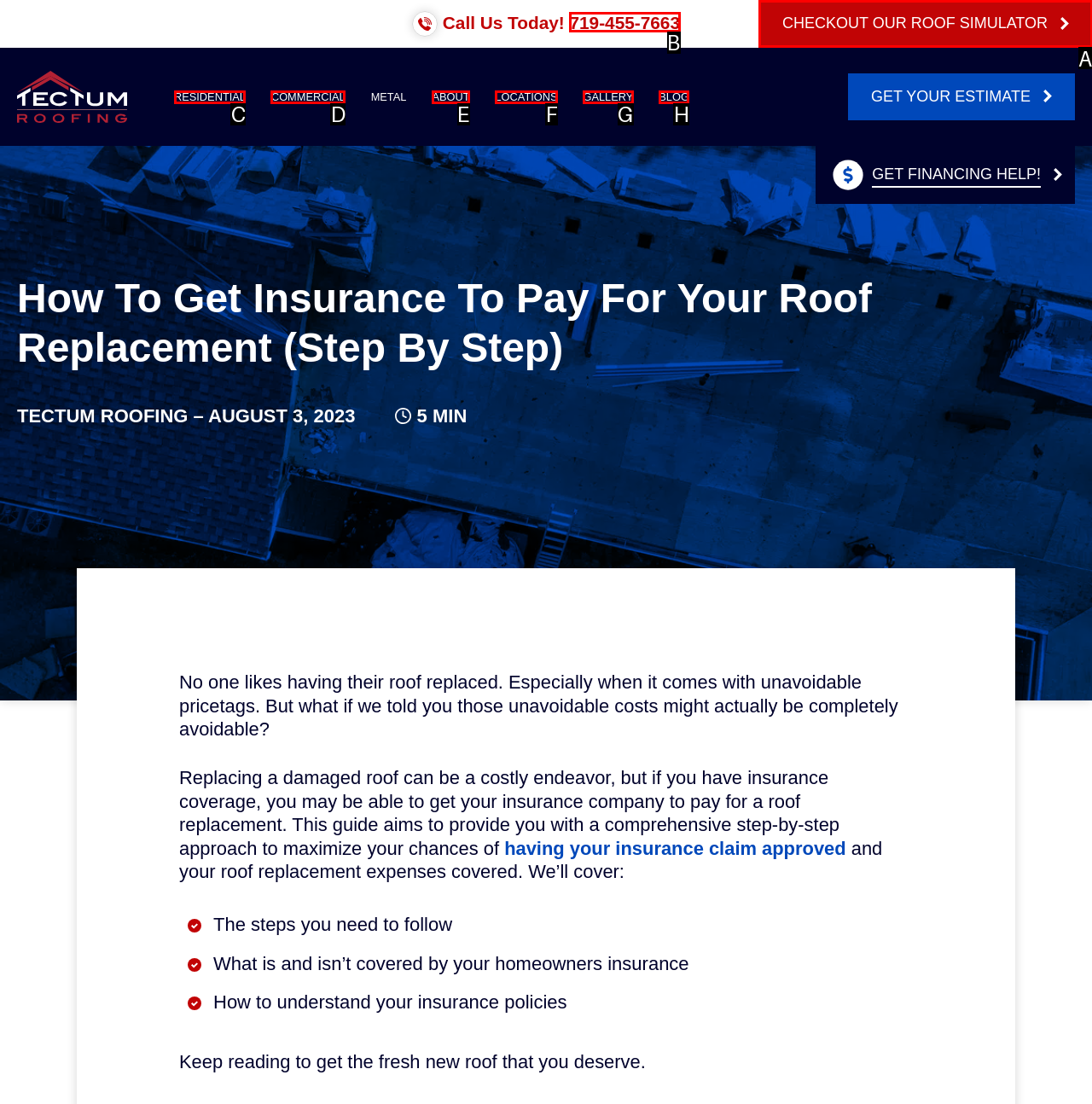Identify the HTML element that corresponds to the description: Locations Provide the letter of the matching option directly from the choices.

F